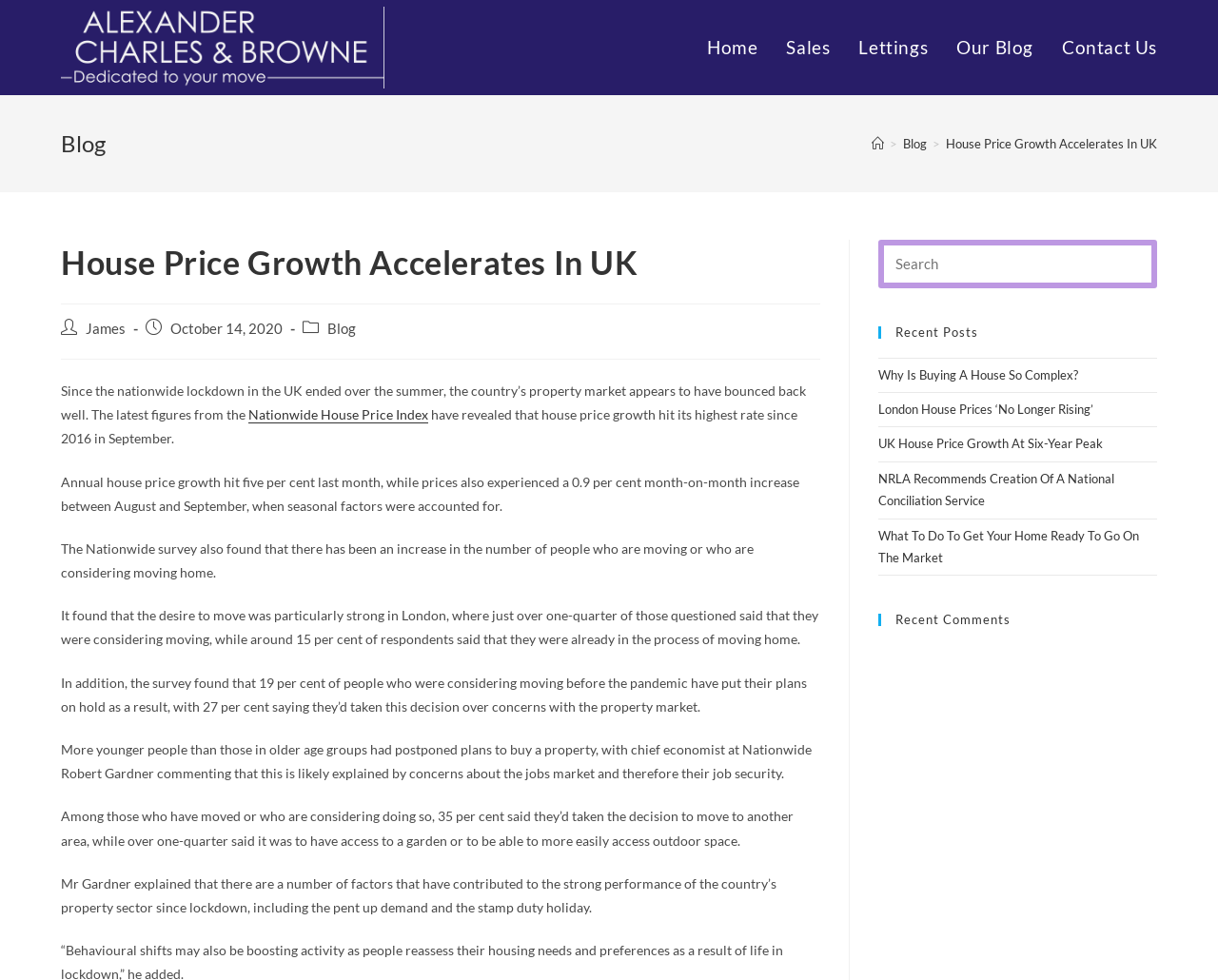Provide the bounding box for the UI element matching this description: "Sales".

[0.634, 0.0, 0.693, 0.097]